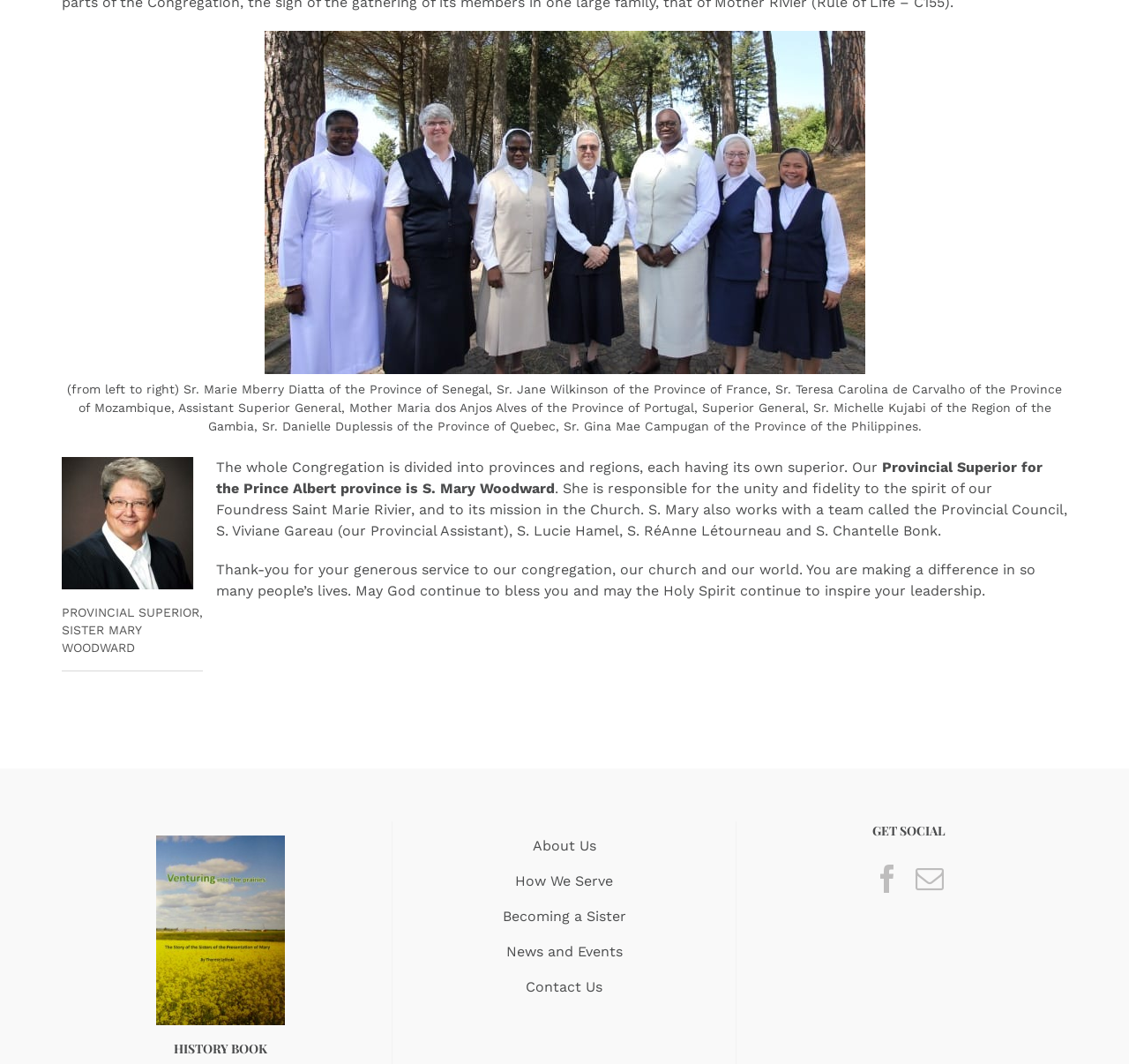What is the name of the Provincial Superior for the Prince Albert province?
Look at the image and answer the question using a single word or phrase.

S. Mary Woodward